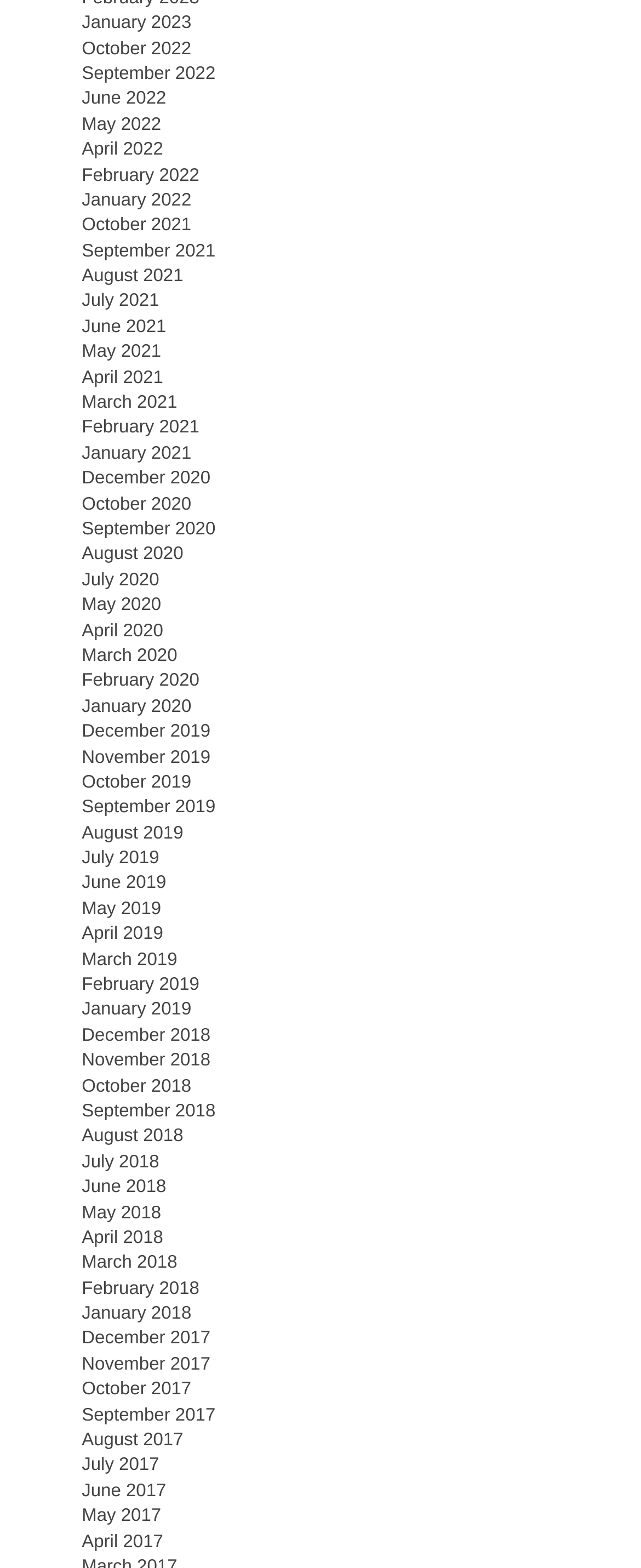Determine the bounding box for the UI element that matches this description: "May 2022".

[0.128, 0.073, 0.251, 0.086]